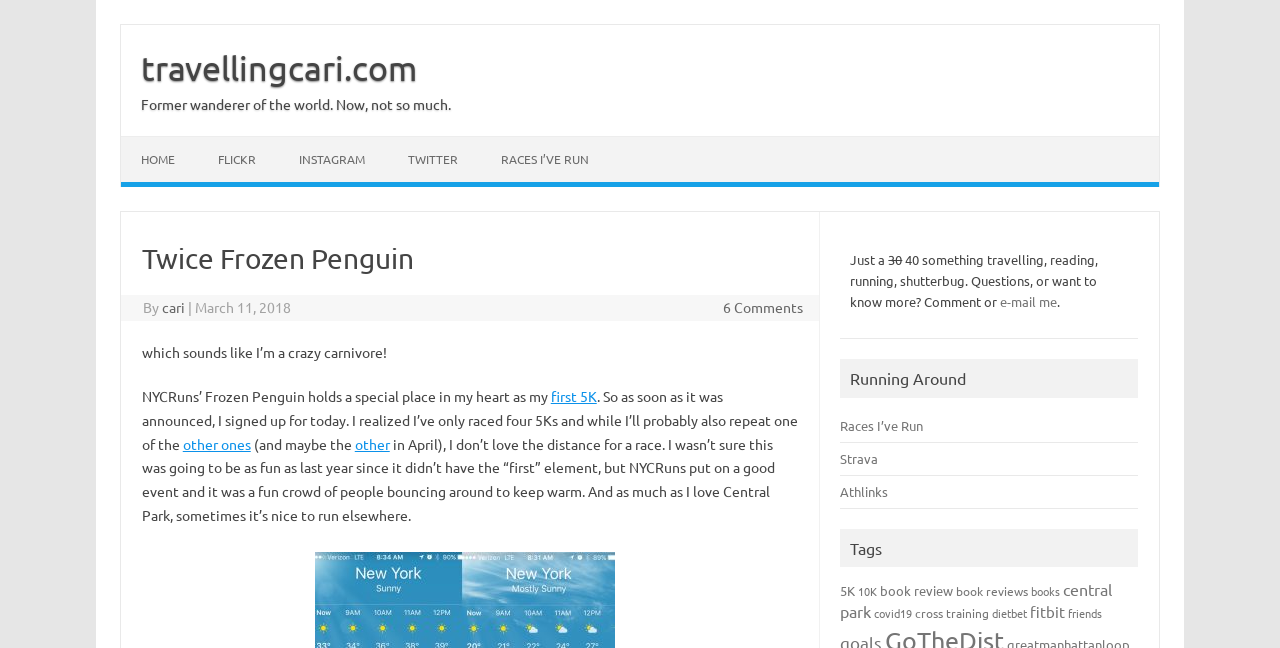Locate the bounding box coordinates of the area to click to fulfill this instruction: "Subscribe for free". The bounding box should be presented as four float numbers between 0 and 1, in the order [left, top, right, bottom].

None